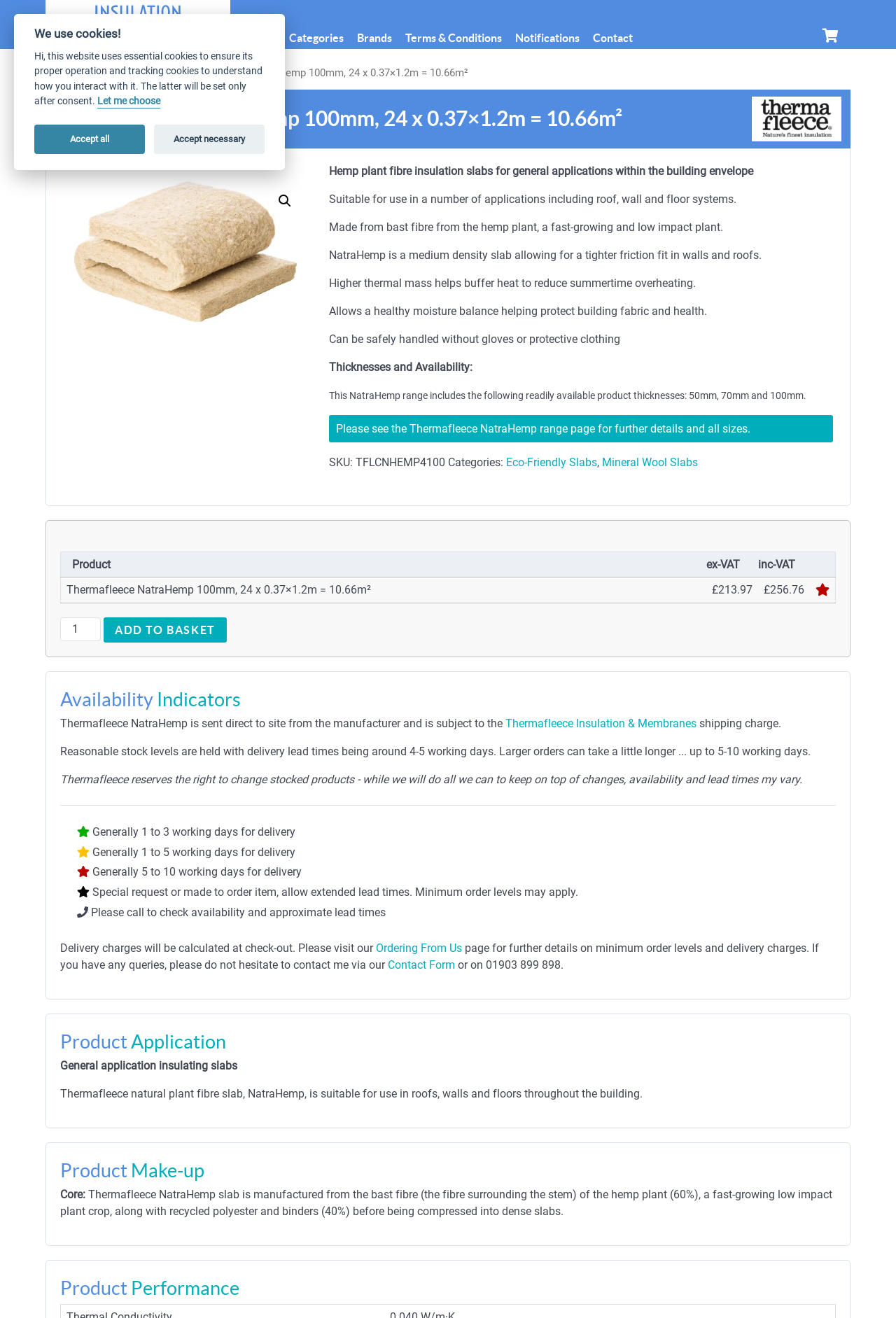Find the bounding box coordinates of the element to click in order to complete the given instruction: "Change the product quantity."

[0.067, 0.468, 0.113, 0.486]